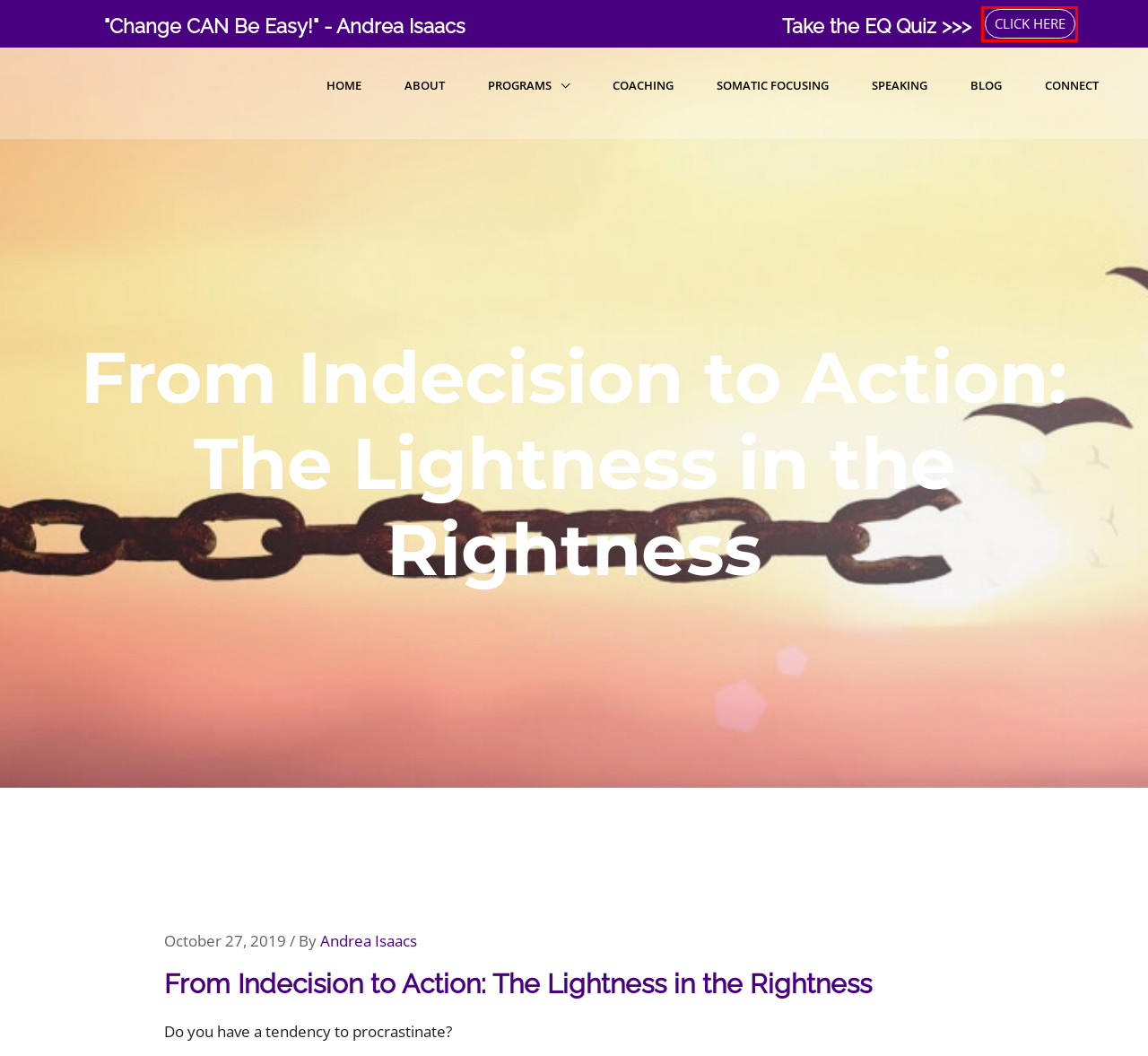Look at the screenshot of a webpage that includes a red bounding box around a UI element. Select the most appropriate webpage description that matches the page seen after clicking the highlighted element. Here are the candidates:
A. Author: Andrea Isaacs | Andrea Isaacs
B. The Emotional Intelligence (EQ) Quiz | Andrea Isaacs
C. Andrea Isaacs | Speaker, Trainer, Master Coach
D. Coaching | Andrea Isaacs
E. Book Andrea! | Andrea Isaacs
F. About Andrea Isaacs | Andrea Isaacs
G. Connect | Andrea Isaacs
H. Somatic Focusing | the neuroscience of change

B